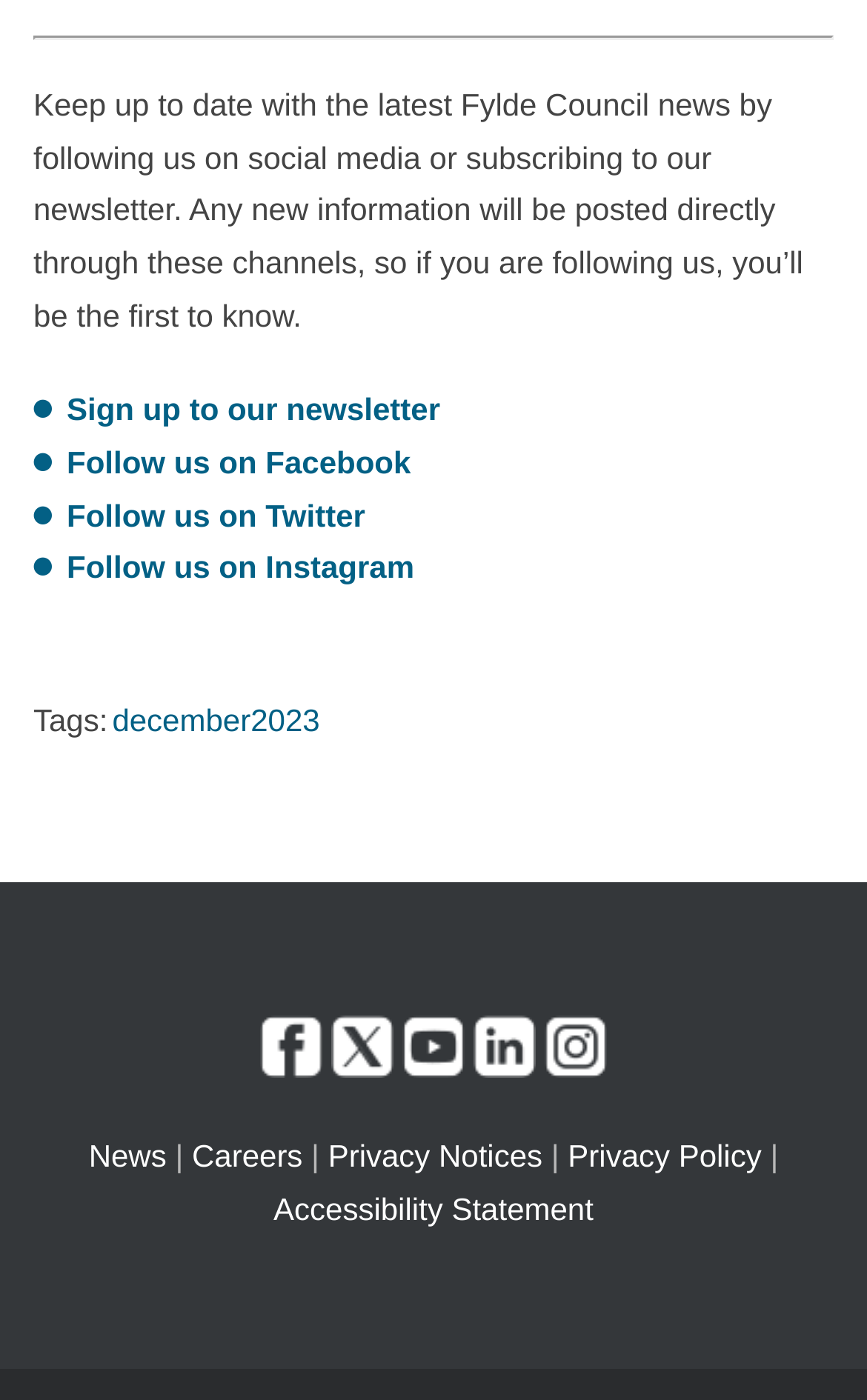Find the bounding box coordinates of the area to click in order to follow the instruction: "Sign up to our newsletter".

[0.077, 0.279, 0.508, 0.305]